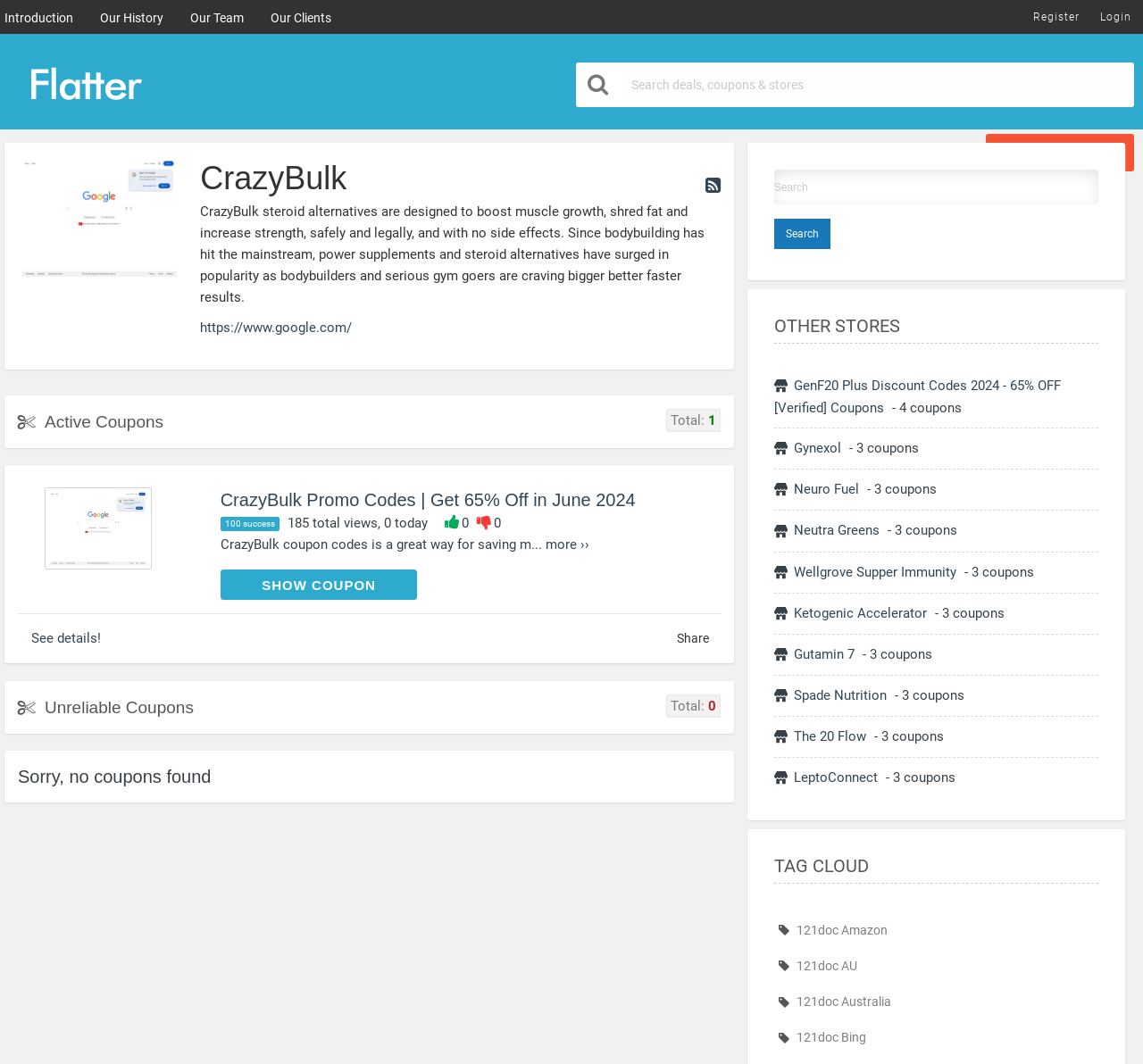Given the element description, predict the bounding box coordinates in the format (top-left x, top-left y, bottom-right x, bottom-right y), using floating point numbers between 0 and 1: here

None